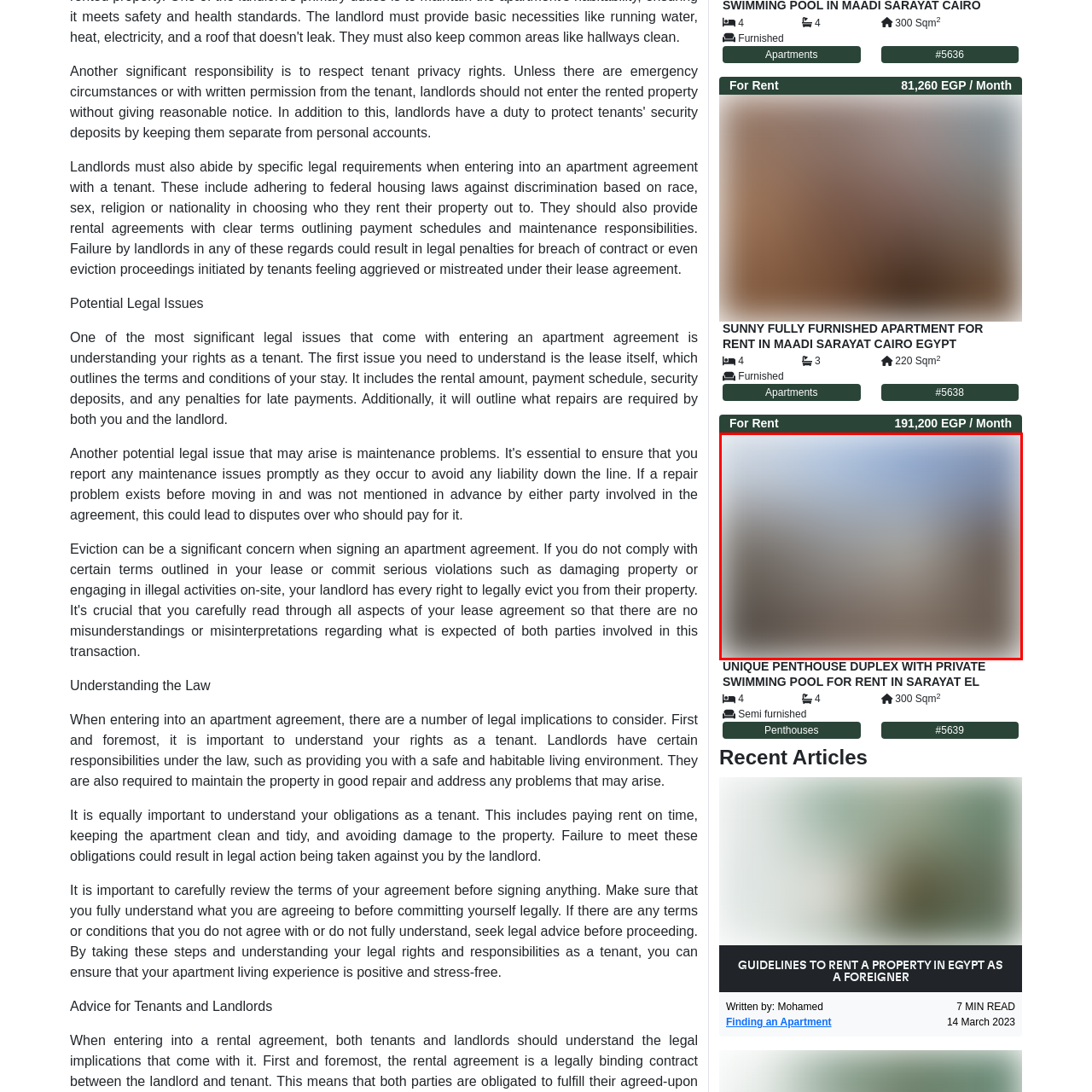Look at the region marked by the red box and describe it extensively.

The image showcases a unique penthouse duplex available for rent in Sarayat El Maadi, Cairo, Egypt. This spacious property features a private swimming pool and offers luxurious living with four bedrooms and four bathrooms across 300 square meters. The listing emphasizes its semi-furnished status, providing both comfort and an opportunity for personalization. Located in a desirable area, this penthouse promises a blend of elegance and convenience, catering to those seeking a lavish lifestyle in the heart of Cairo. With a monthly rental price of 191,200 EGP, it's an inviting offer for prospective tenants looking for upscale accommodations.